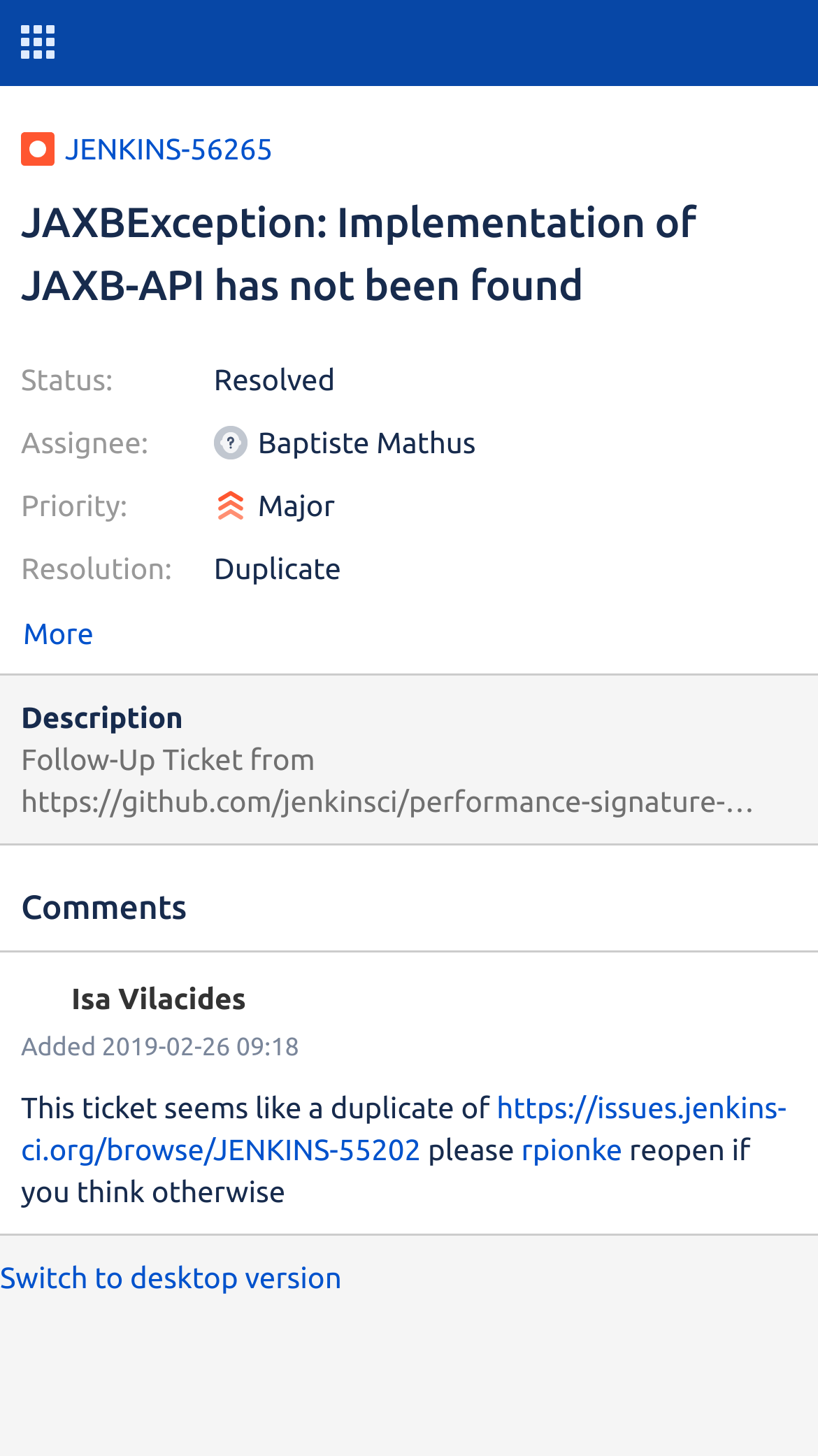Who added the comment on 2019-02-26?
From the image, respond with a single word or phrase.

Isa Vilacides